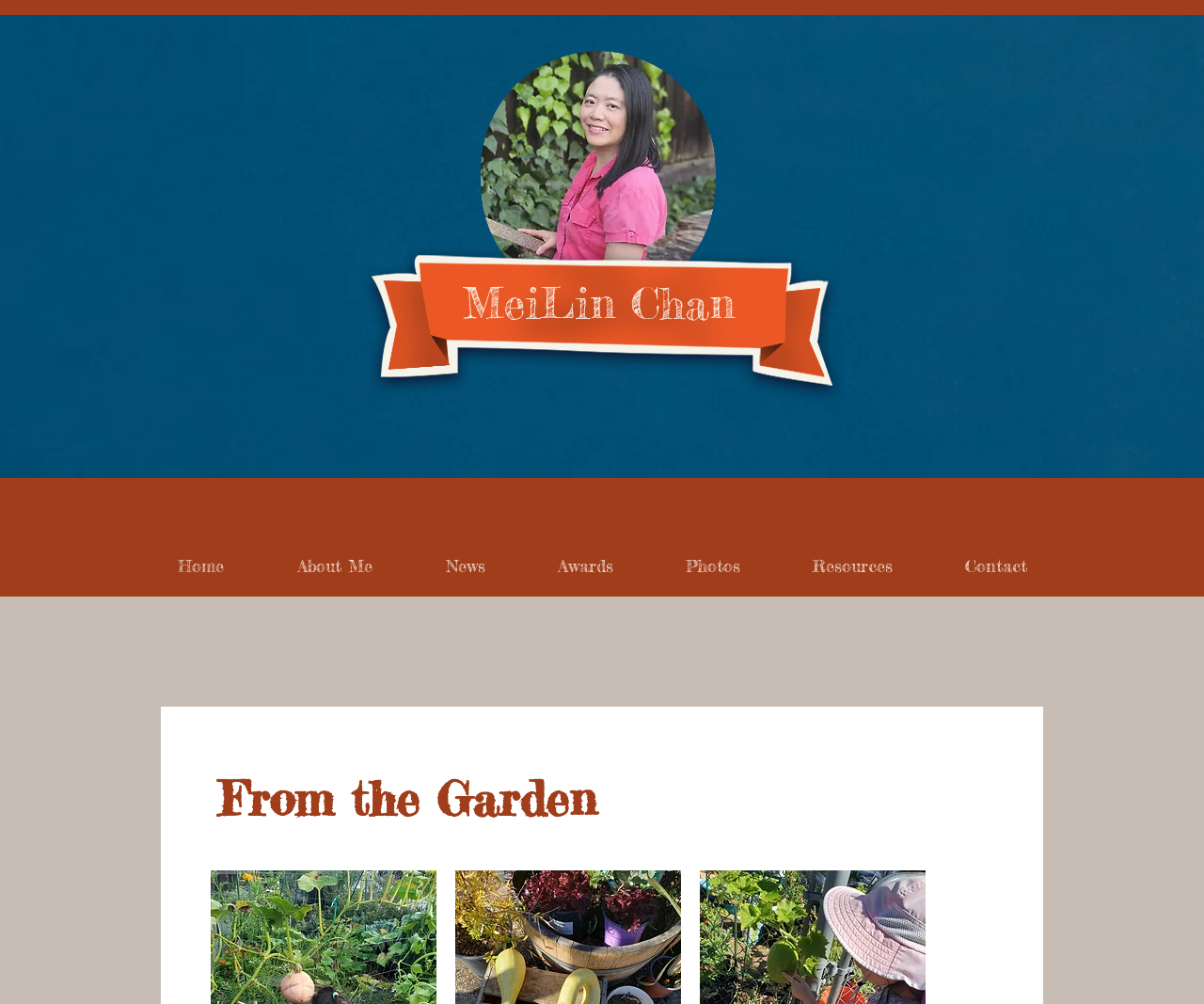What is the current slide number in the slideshow gallery?
Could you answer the question with a detailed and thorough explanation?

I found the answer by looking at the StaticText element with the text '1/1' which is located within the slideshow gallery region, indicating that the current slide is the first and only slide.